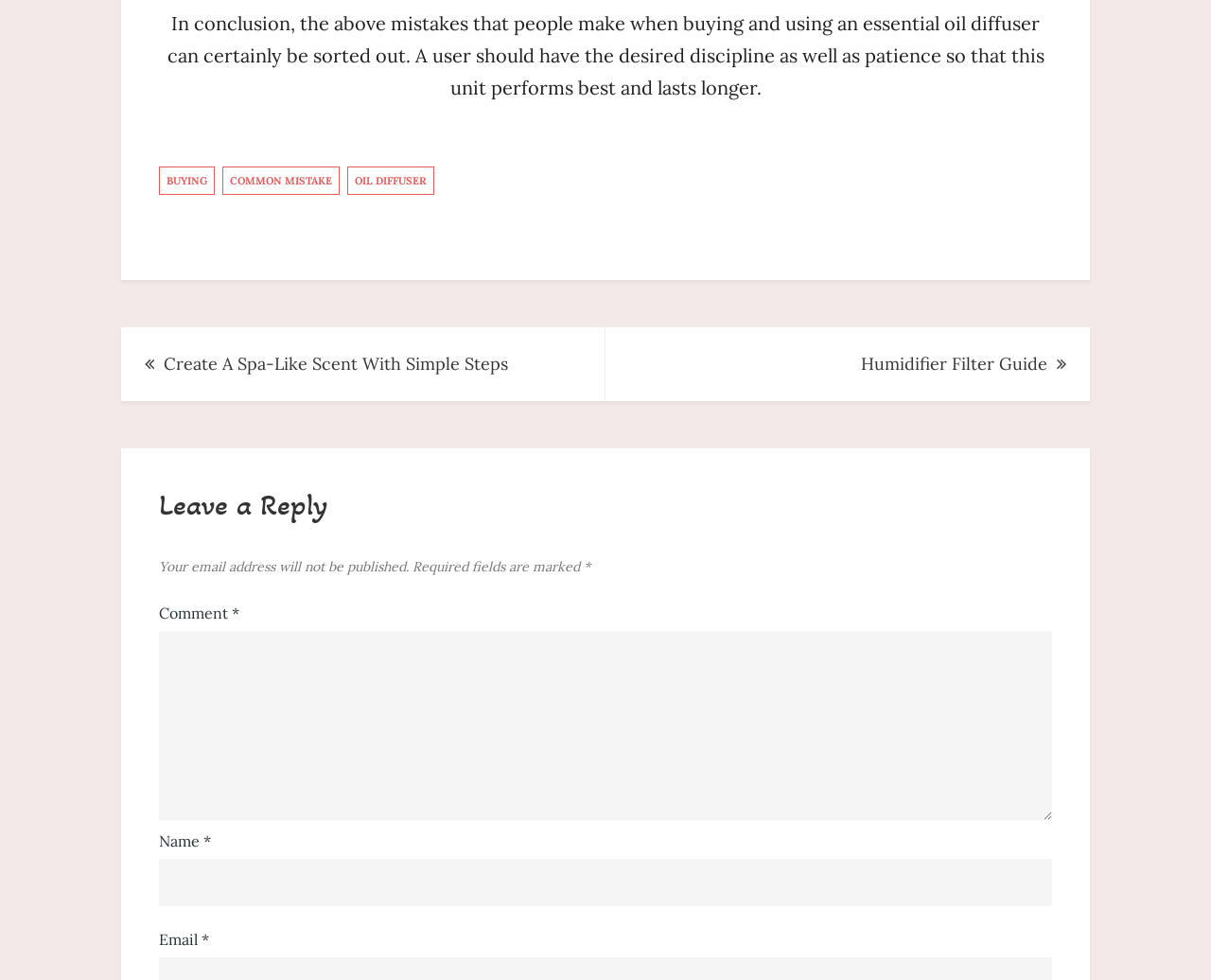What is the tone of the article?
Please provide a comprehensive answer based on the details in the screenshot.

The article appears to be informative in tone, as it provides information about common mistakes people make when buying and using essential oil diffusers. The language used is formal and objective, suggesting that the purpose of the article is to educate rather than persuade or entertain.